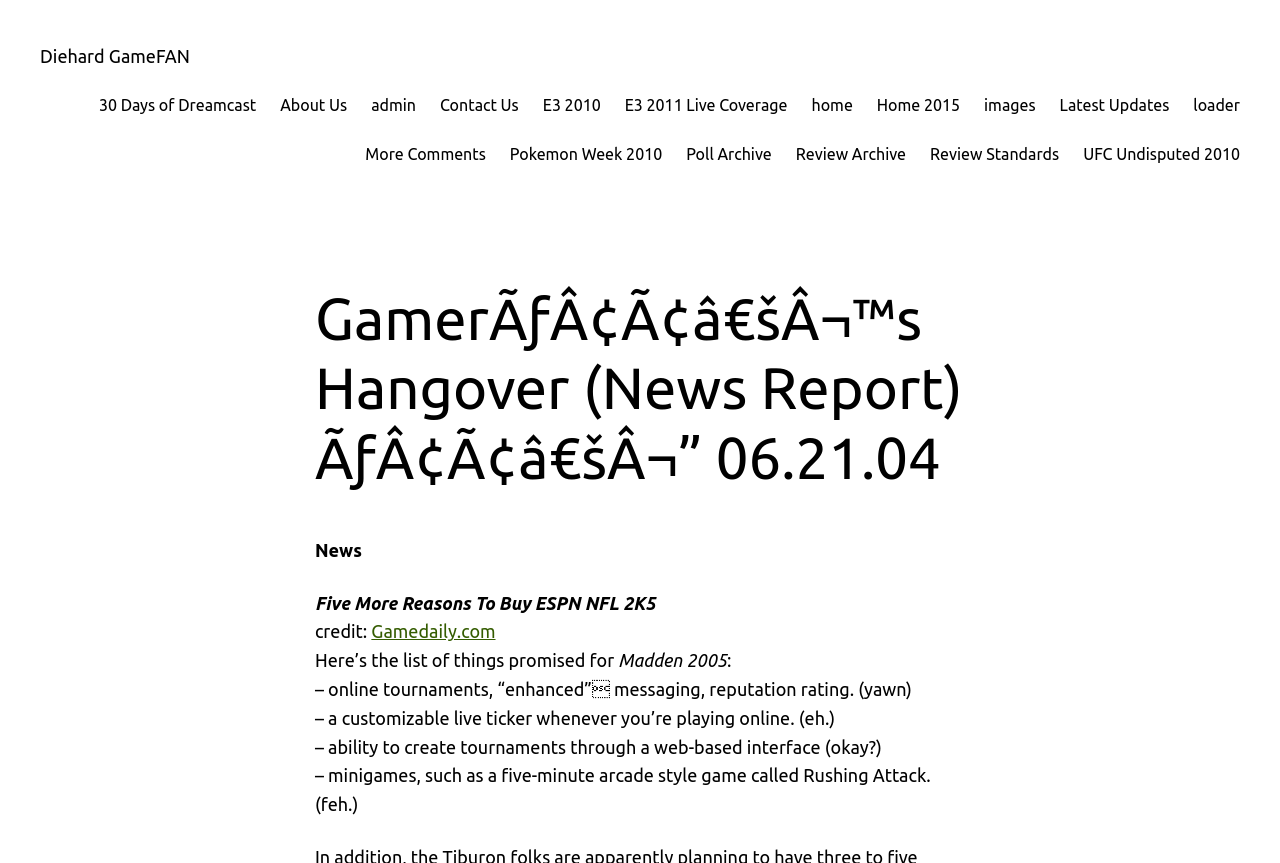Please identify the bounding box coordinates of the area that needs to be clicked to fulfill the following instruction: "read more comments."

[0.285, 0.165, 0.38, 0.195]